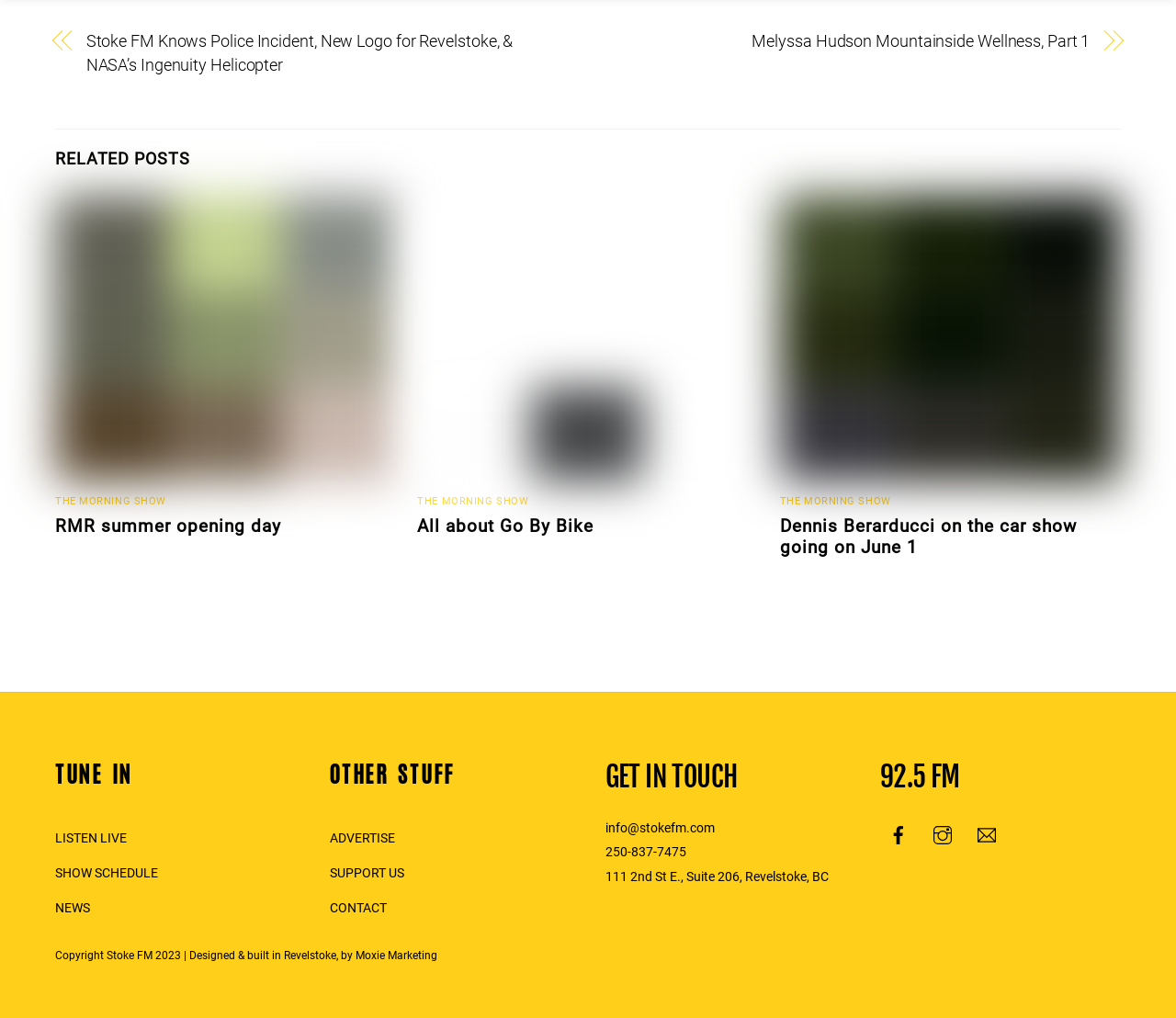Can you find the bounding box coordinates of the area I should click to execute the following instruction: "Follow Stoke FM on Facebook"?

[0.748, 0.812, 0.78, 0.827]